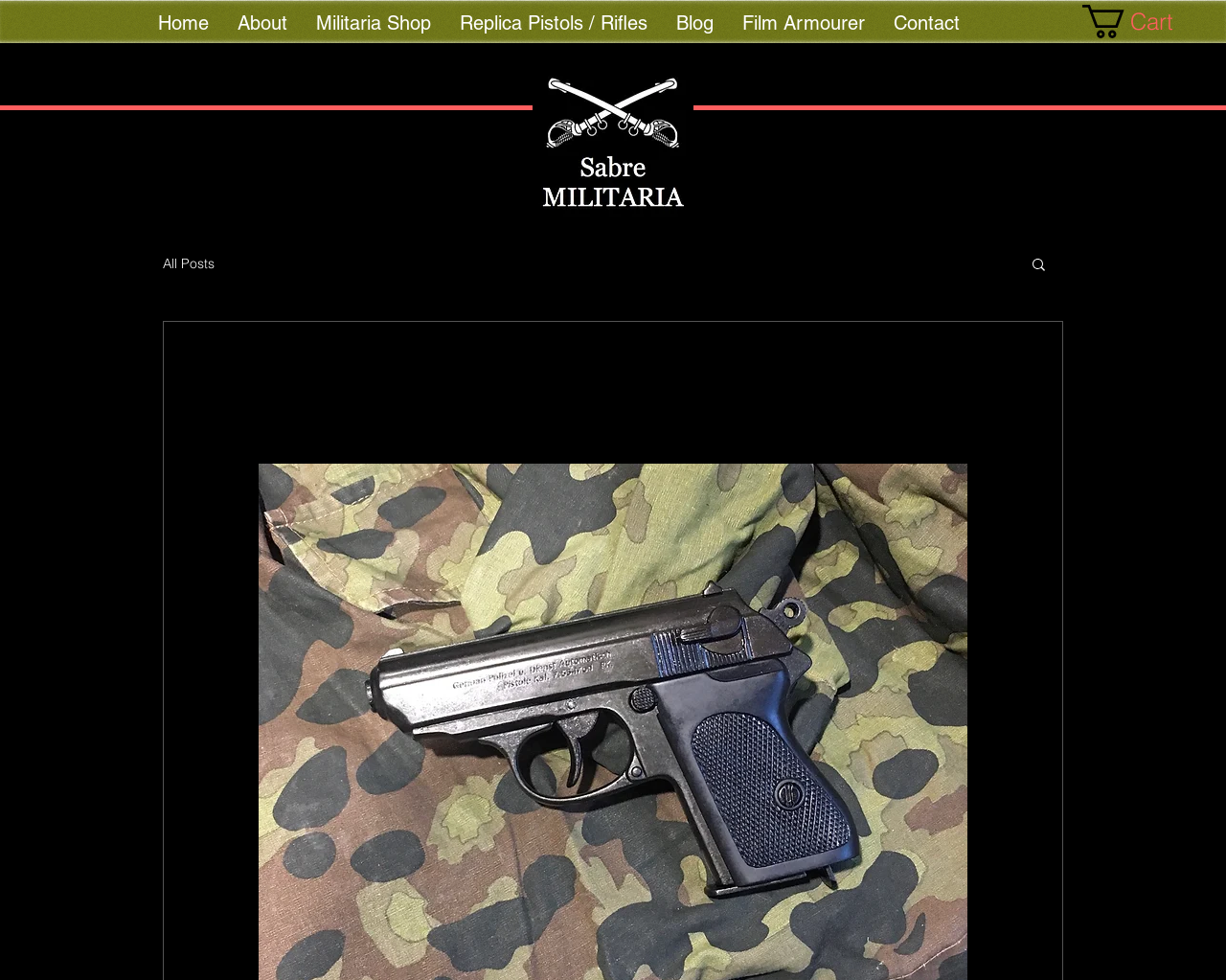Locate the bounding box of the UI element described by: "Replica Pistols / Rifles" in the given webpage screenshot.

[0.363, 0.01, 0.54, 0.029]